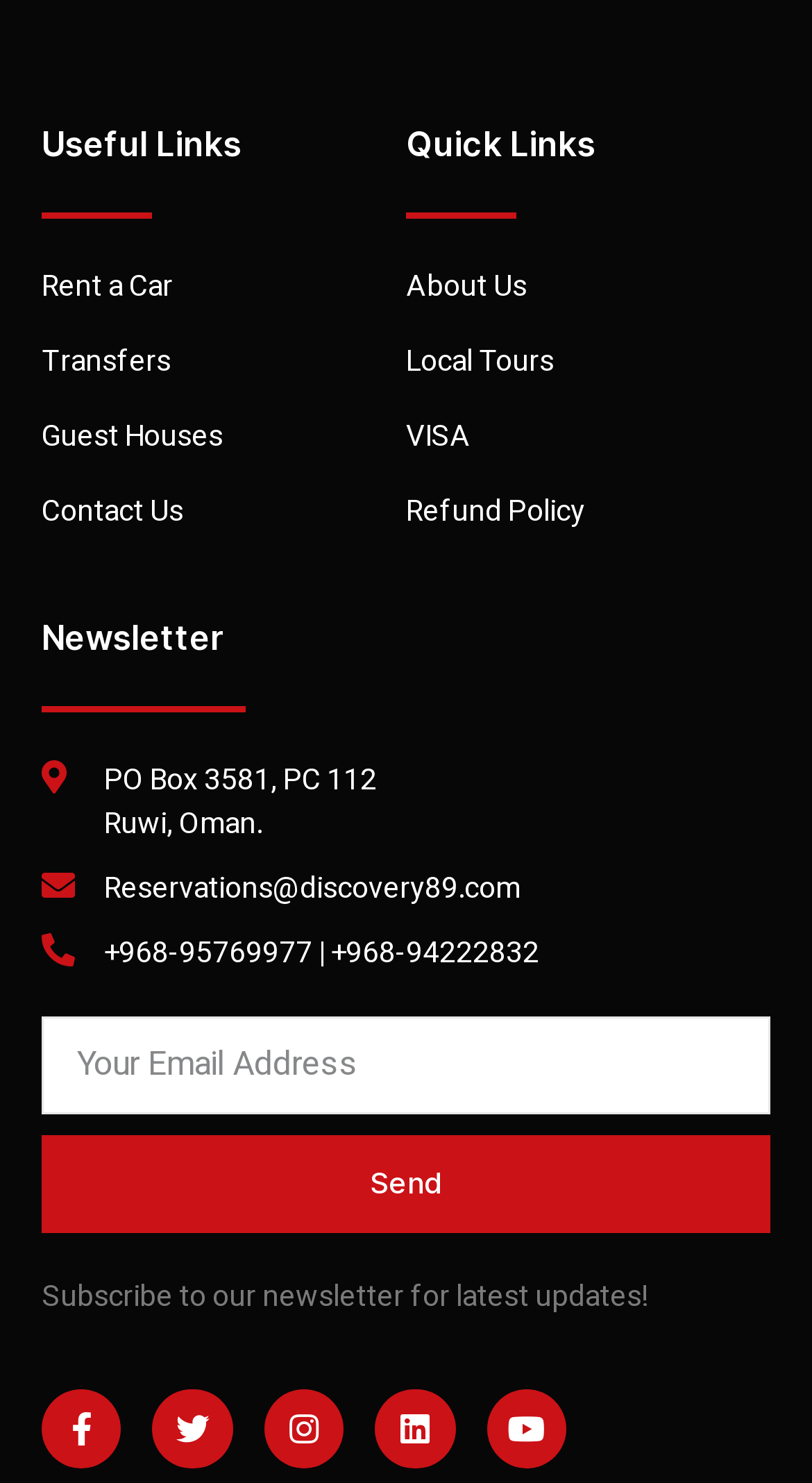Determine the bounding box coordinates of the section I need to click to execute the following instruction: "Click on Rent a Car". Provide the coordinates as four float numbers between 0 and 1, i.e., [left, top, right, bottom].

[0.051, 0.178, 0.5, 0.208]